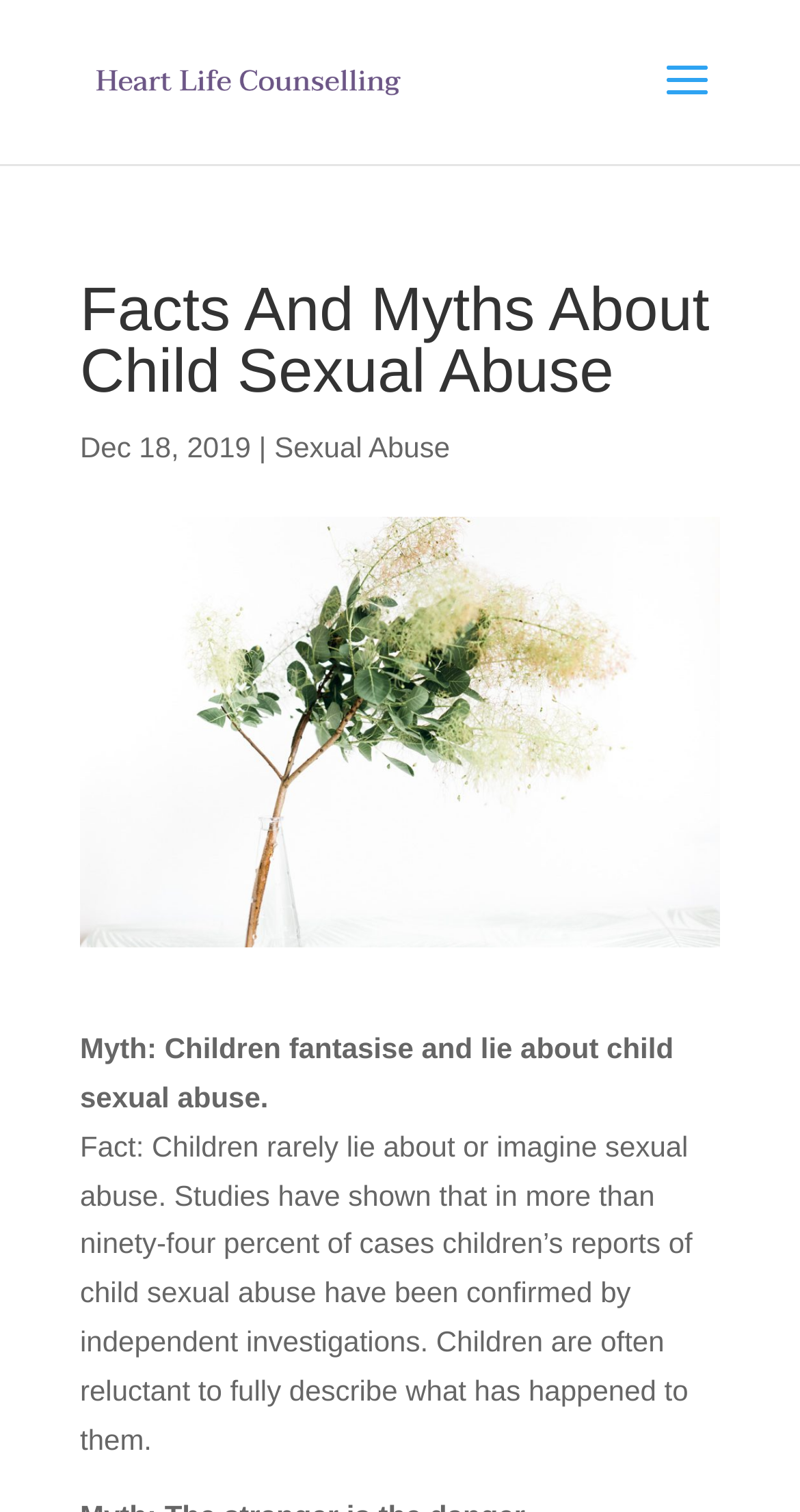What percentage of cases have children's reports of child sexual abuse been confirmed?
Answer the question based on the image using a single word or a brief phrase.

more than ninety-four percent